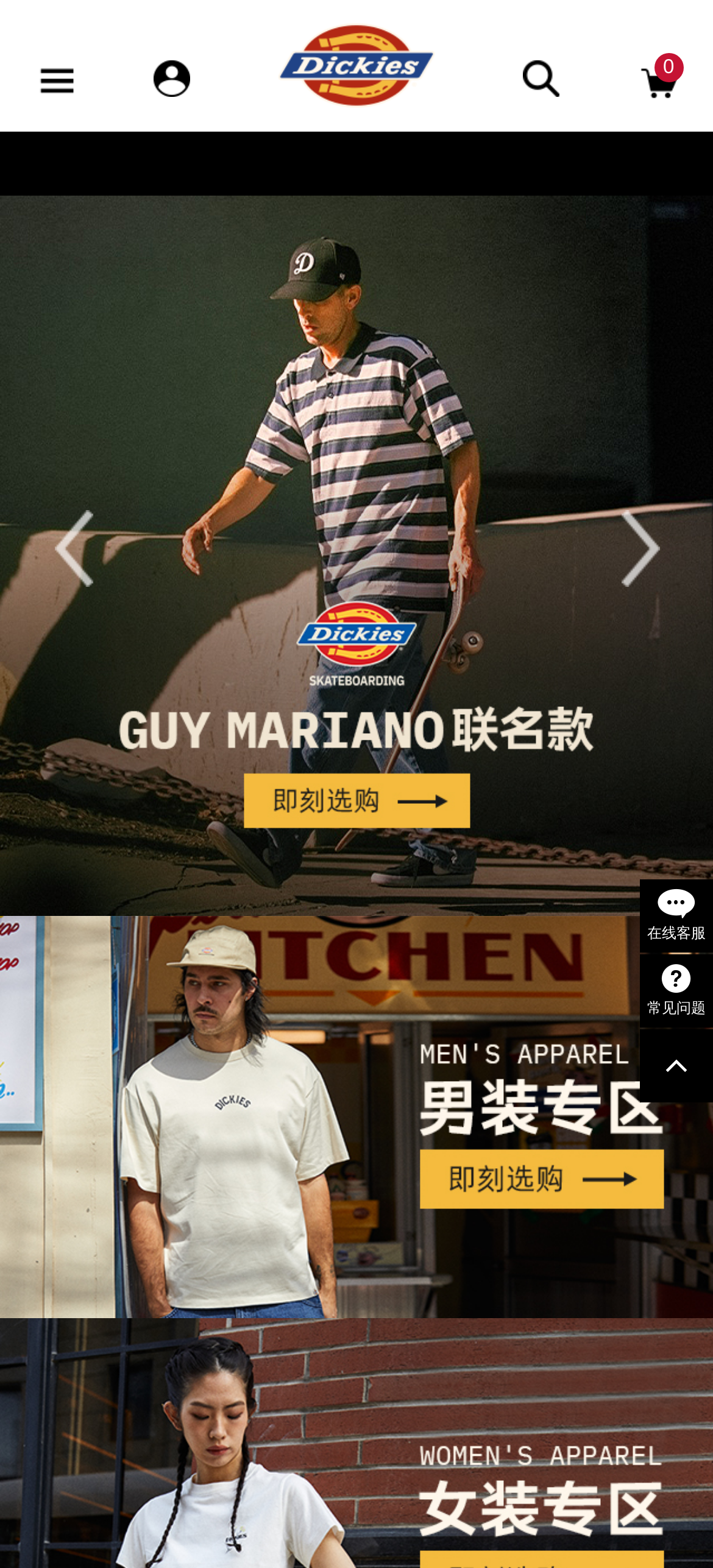Find the bounding box coordinates for the element described here: "alt="logo"".

[0.359, 0.062, 0.641, 0.081]